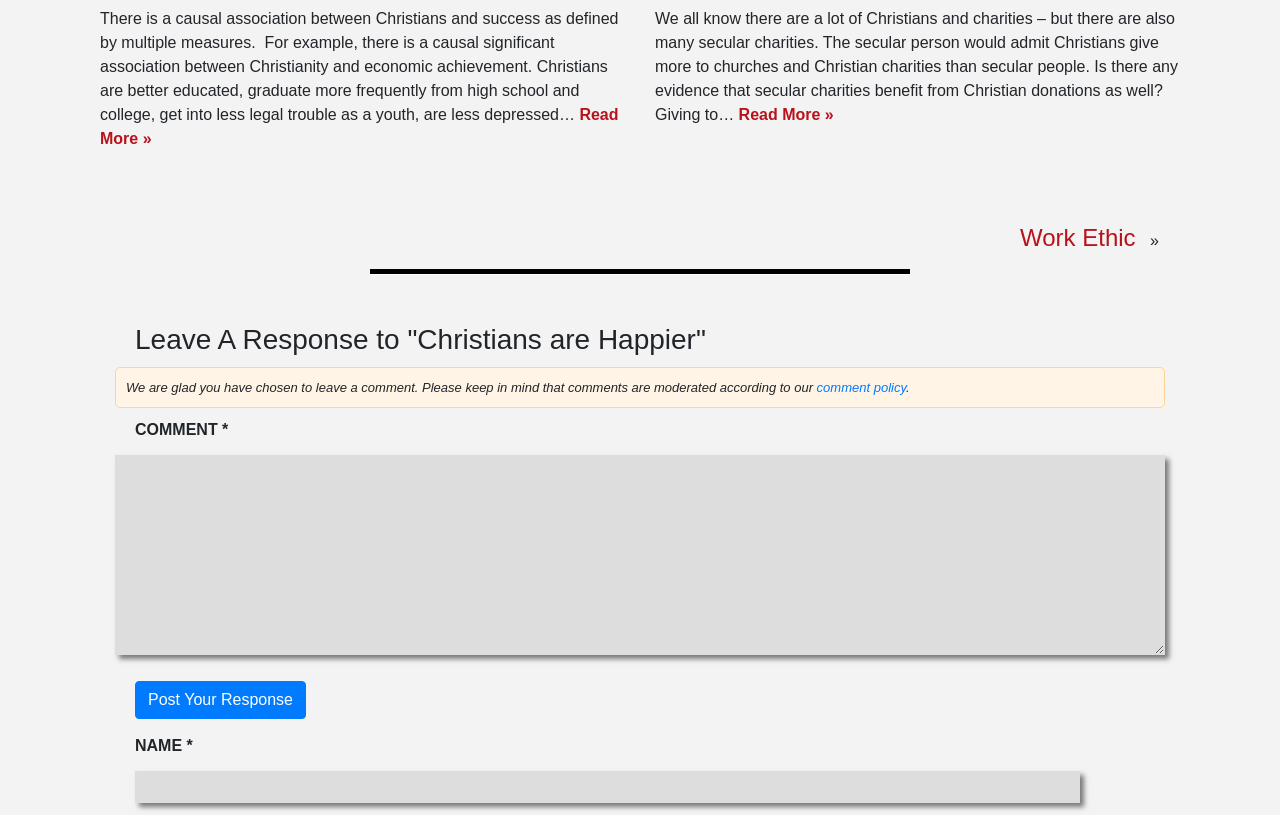Answer succinctly with a single word or phrase:
How many 'Read More' links are on the page?

2